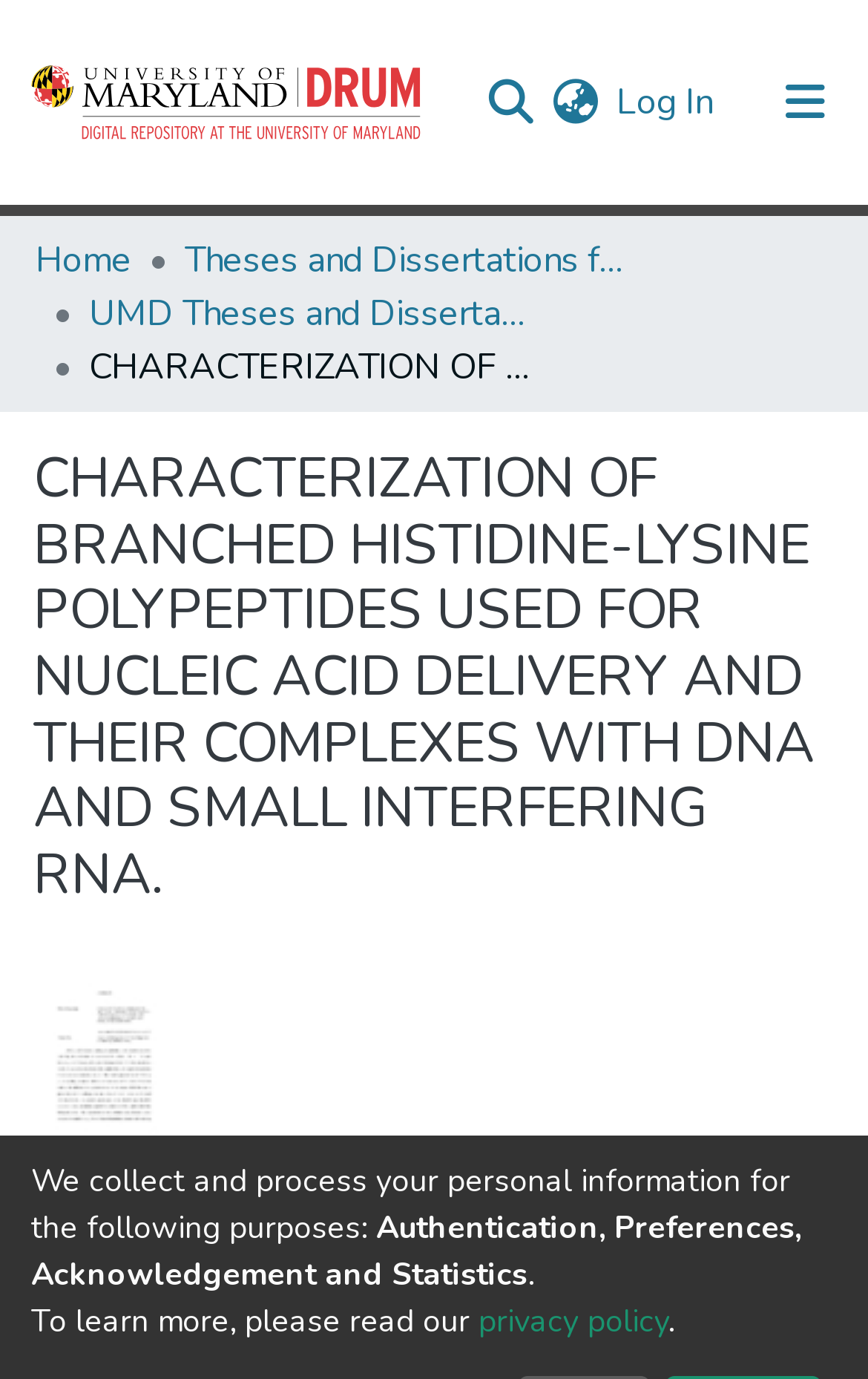Determine the bounding box coordinates of the region that needs to be clicked to achieve the task: "Log in".

[0.705, 0.057, 0.826, 0.092]